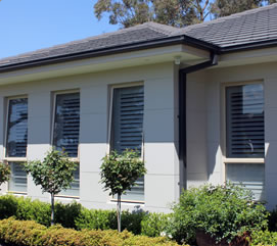Deliver an in-depth description of the image, highlighting major points.

This image showcases a modern residential building featuring elegantly designed timber shutters on its windows. The shutters are strategically positioned to provide privacy while allowing natural light to filter in. The house exterior is freshly painted in a light hue, which complements the lush green landscaping in front. Neatly trimmed shrubs and hedges frame the windows, enhancing the overall aesthetic appeal of the home. The combination of the stylish shutters and the well-maintained garden creates a welcoming and sophisticated environment.